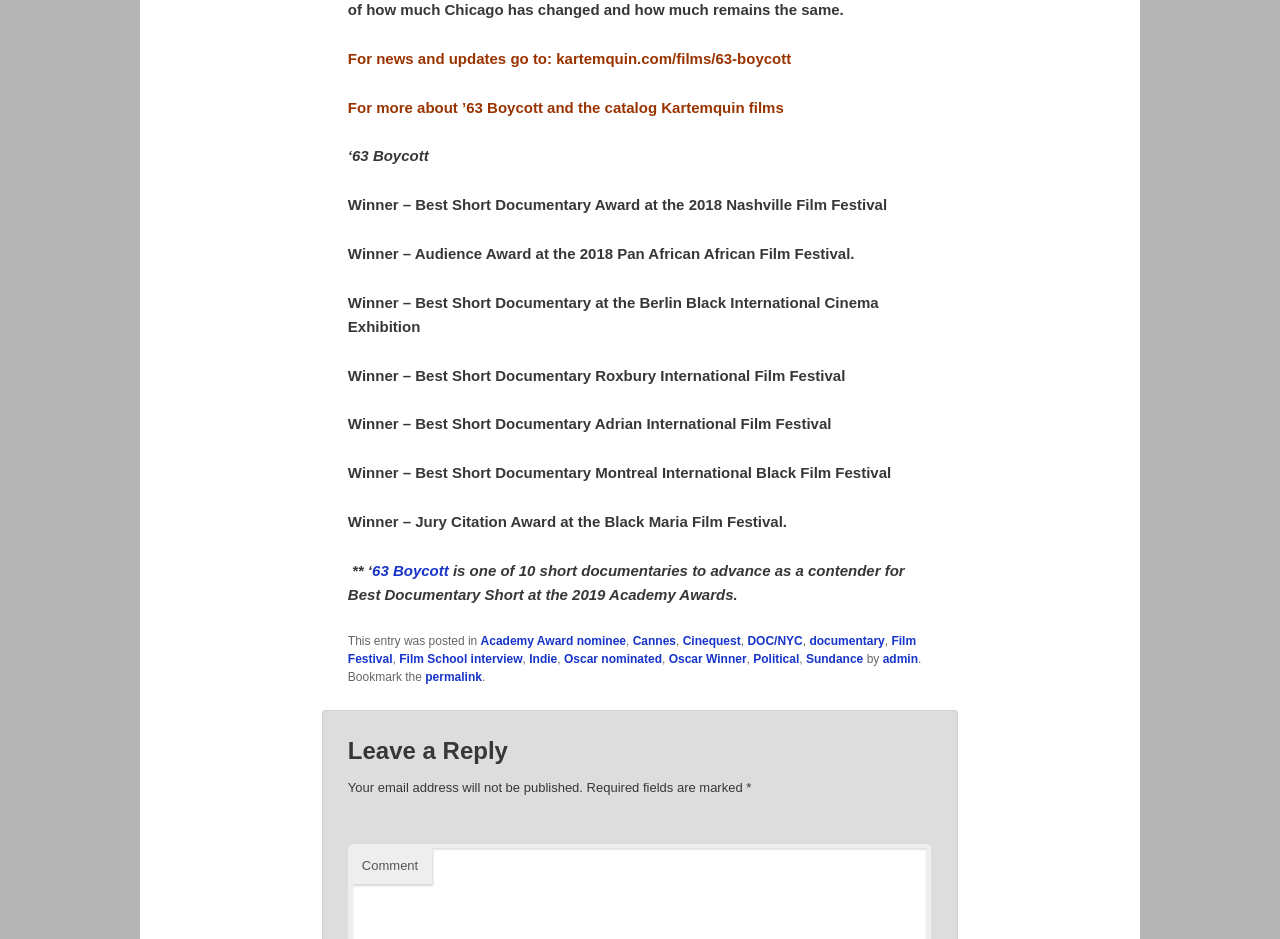What is the name of the film festival mentioned in the footer?
Using the image, provide a detailed and thorough answer to the question.

The footer section of the webpage mentions multiple film festivals, including DOC/NYC, Cinequest, Sundance, and others, which are linked to from the static text elements with IDs 84, 82, 100, and others.